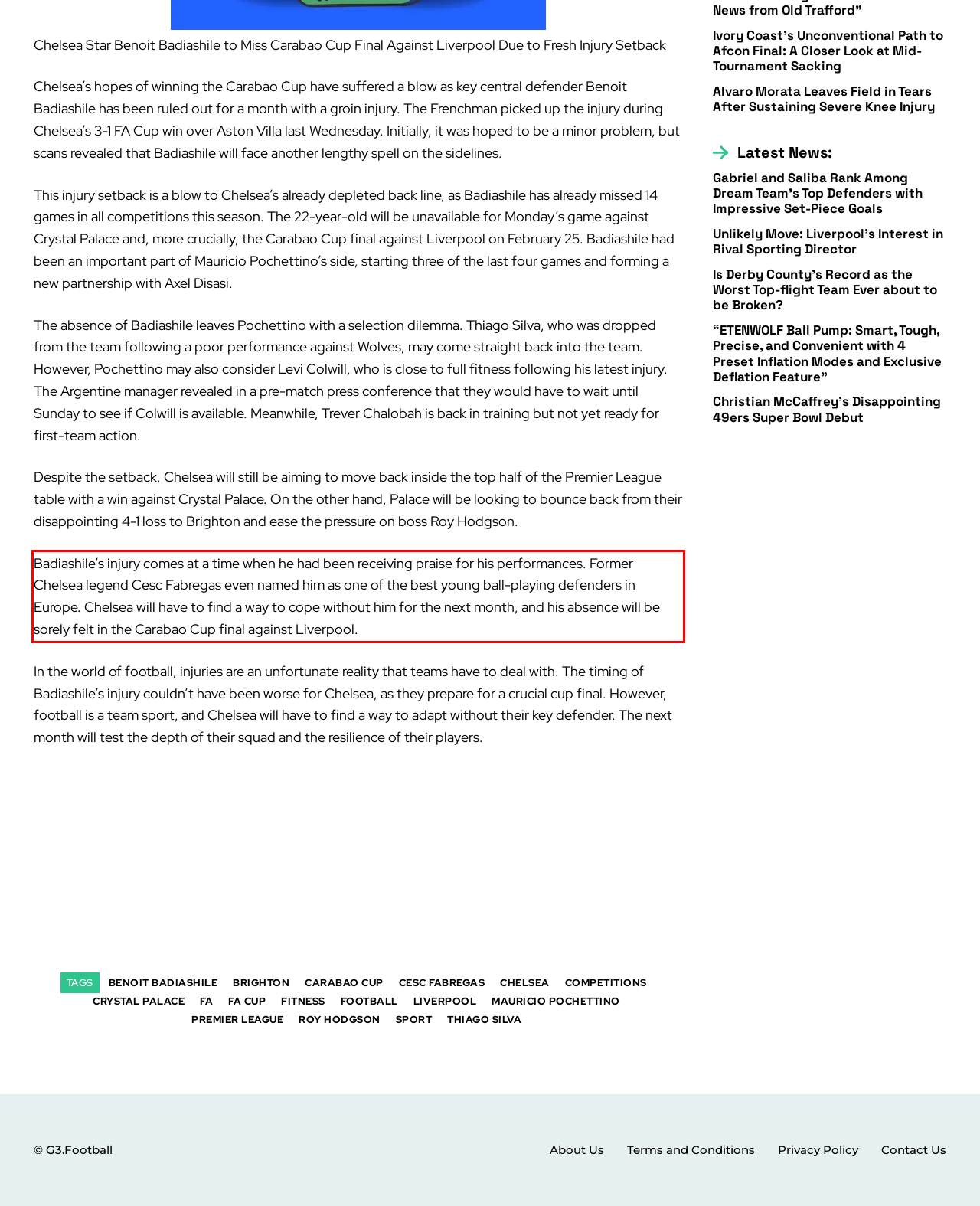Examine the screenshot of the webpage, locate the red bounding box, and perform OCR to extract the text contained within it.

Badiashile’s injury comes at a time when he had been receiving praise for his performances. Former Chelsea legend Cesc Fabregas even named him as one of the best young ball-playing defenders in Europe. Chelsea will have to find a way to cope without him for the next month, and his absence will be sorely felt in the Carabao Cup final against Liverpool.